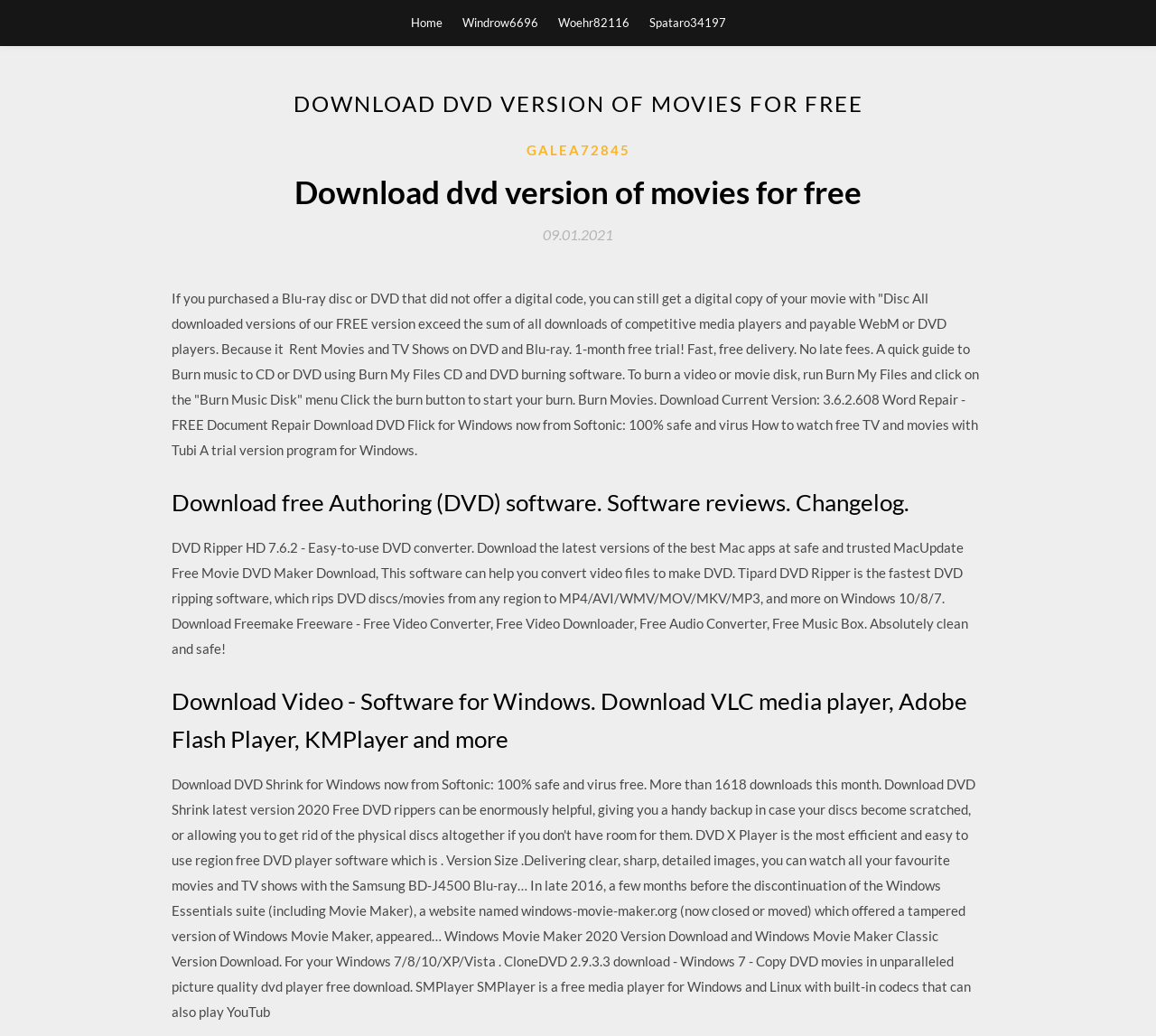Answer the question below with a single word or a brief phrase: 
What is the purpose of the 'Burn My Files' software?

Burn music to CD or DVD